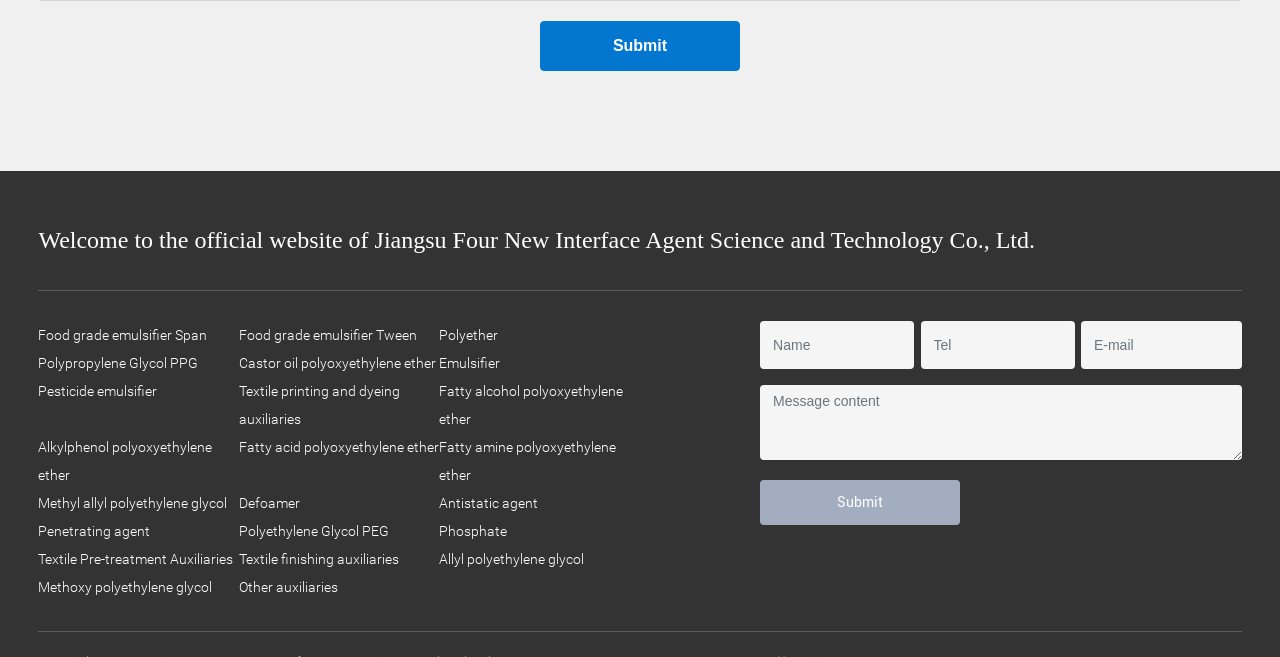Could you determine the bounding box coordinates of the clickable element to complete the instruction: "Enter your name in the 'Name' field"? Provide the coordinates as four float numbers between 0 and 1, i.e., [left, top, right, bottom].

[0.594, 0.488, 0.714, 0.561]